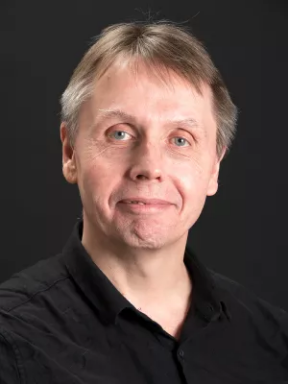Generate a detailed narrative of the image.

This image features Michael Edgerton, a professor at the Malmö Academy of Music. He is portrayed with a warm smile, wearing a black shirt, against a subdued dark background that accentuates his features. Michael Edgerton is recognized for his contributions to the field of music, particularly in the context of his artistic work. The surrounding context of the webpage indicates that he is involved in projects such as "Thrush (e91), for piano (score)," which showcases innovative reinterpretations of sound related to North American songbirds. His work combines intricate knowledge of acoustics and musical composition, reflecting a deep understanding of both theoretical and practical aspects of music.